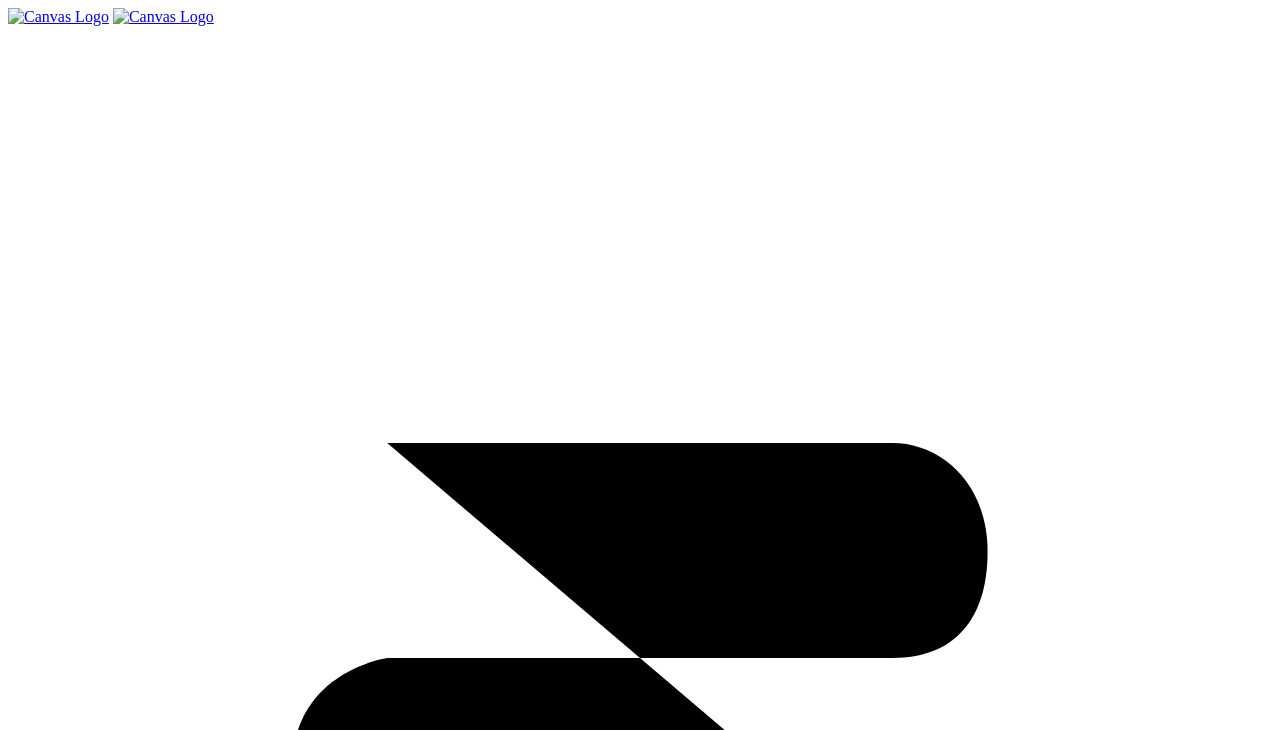Identify the bounding box coordinates for the UI element described as: "alt="Canvas Logo"". The coordinates should be provided as four floats between 0 and 1: [left, top, right, bottom].

[0.088, 0.011, 0.167, 0.034]